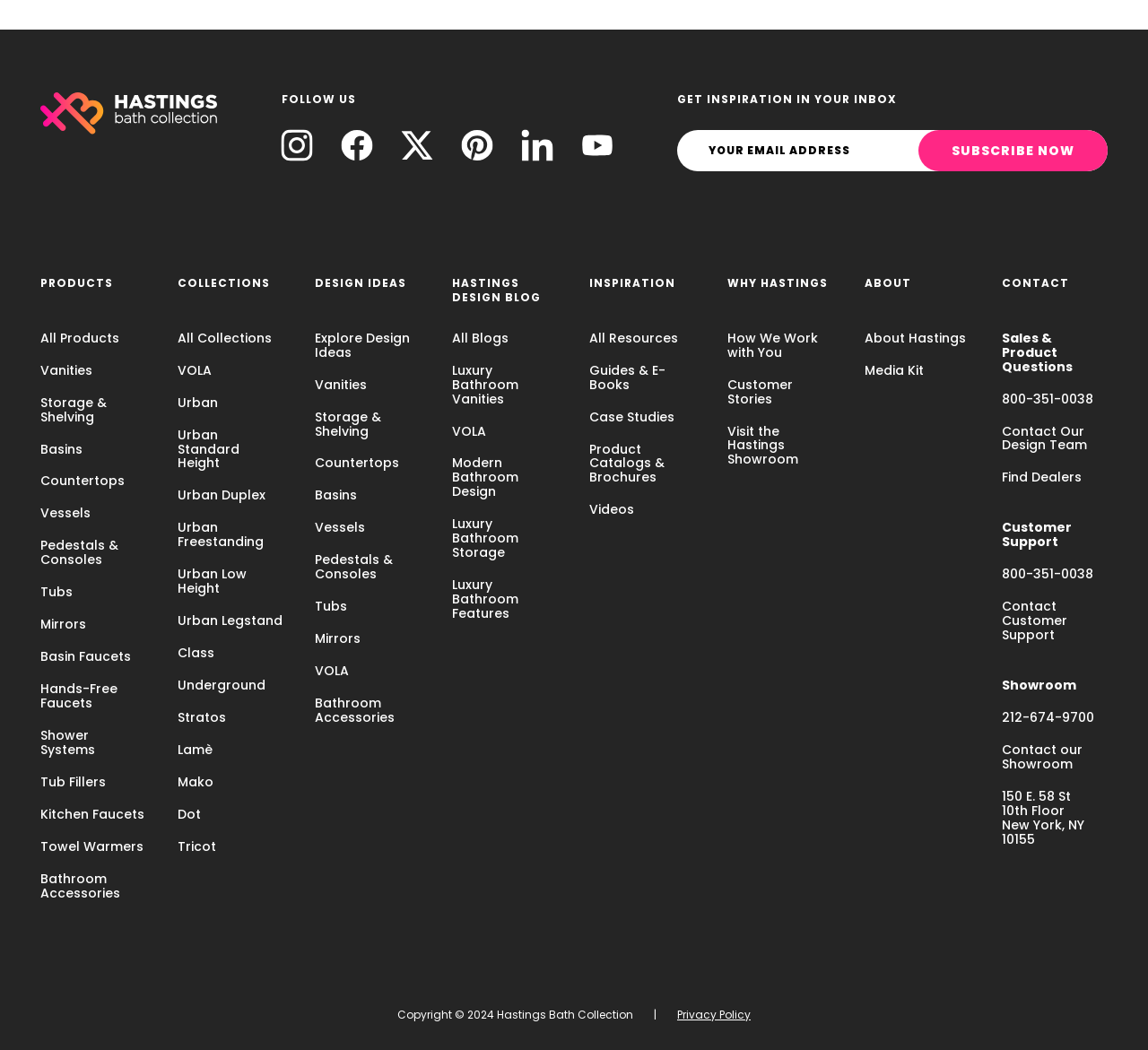Specify the bounding box coordinates of the element's region that should be clicked to achieve the following instruction: "Click the Subscribe Now button". The bounding box coordinates consist of four float numbers between 0 and 1, in the format [left, top, right, bottom].

[0.8, 0.124, 0.965, 0.163]